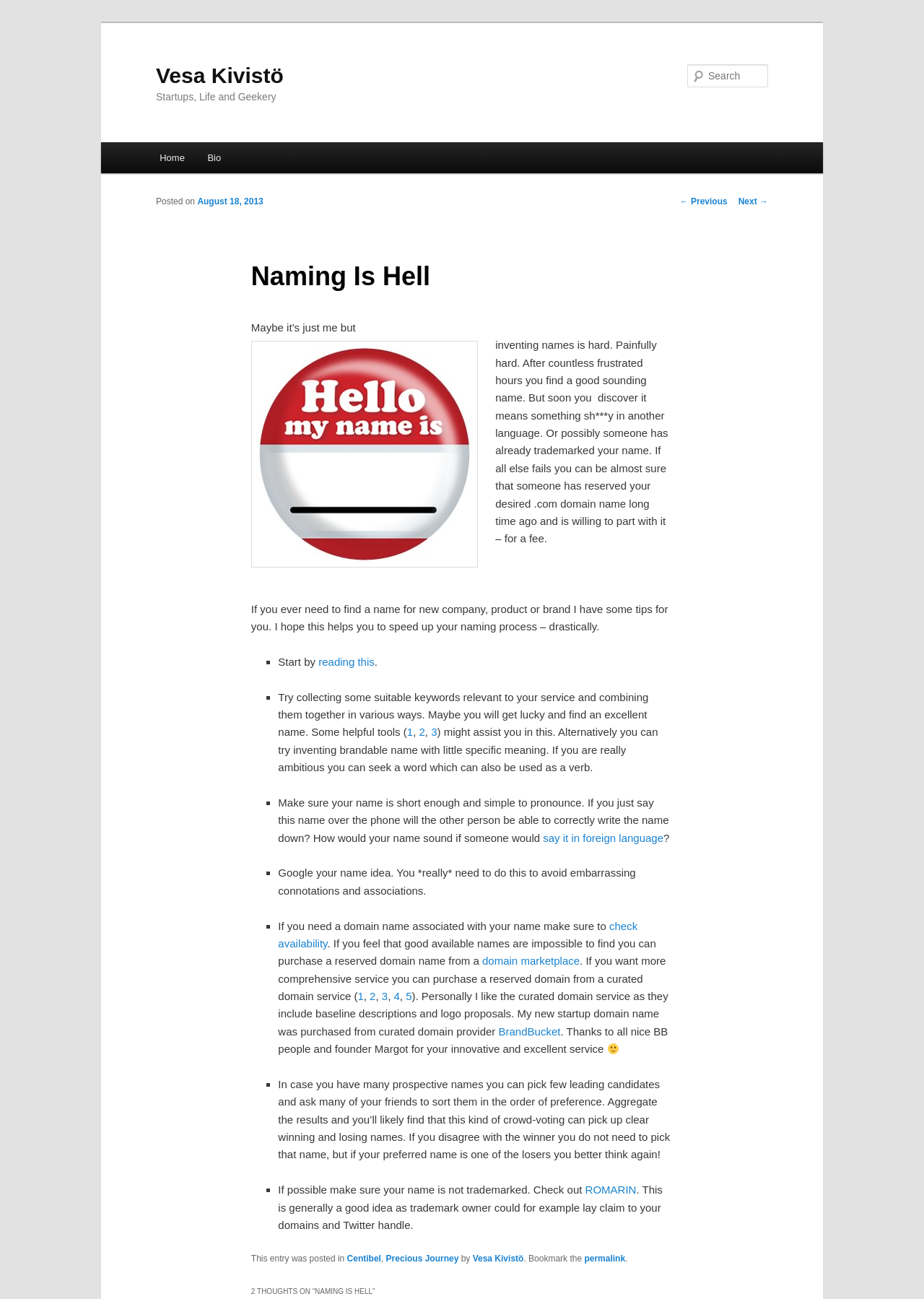Bounding box coordinates are specified in the format (top-left x, top-left y, bottom-right x, bottom-right y). All values are floating point numbers bounded between 0 and 1. Please provide the bounding box coordinate of the region this sentence describes: domain marketplace

[0.522, 0.721, 0.627, 0.731]